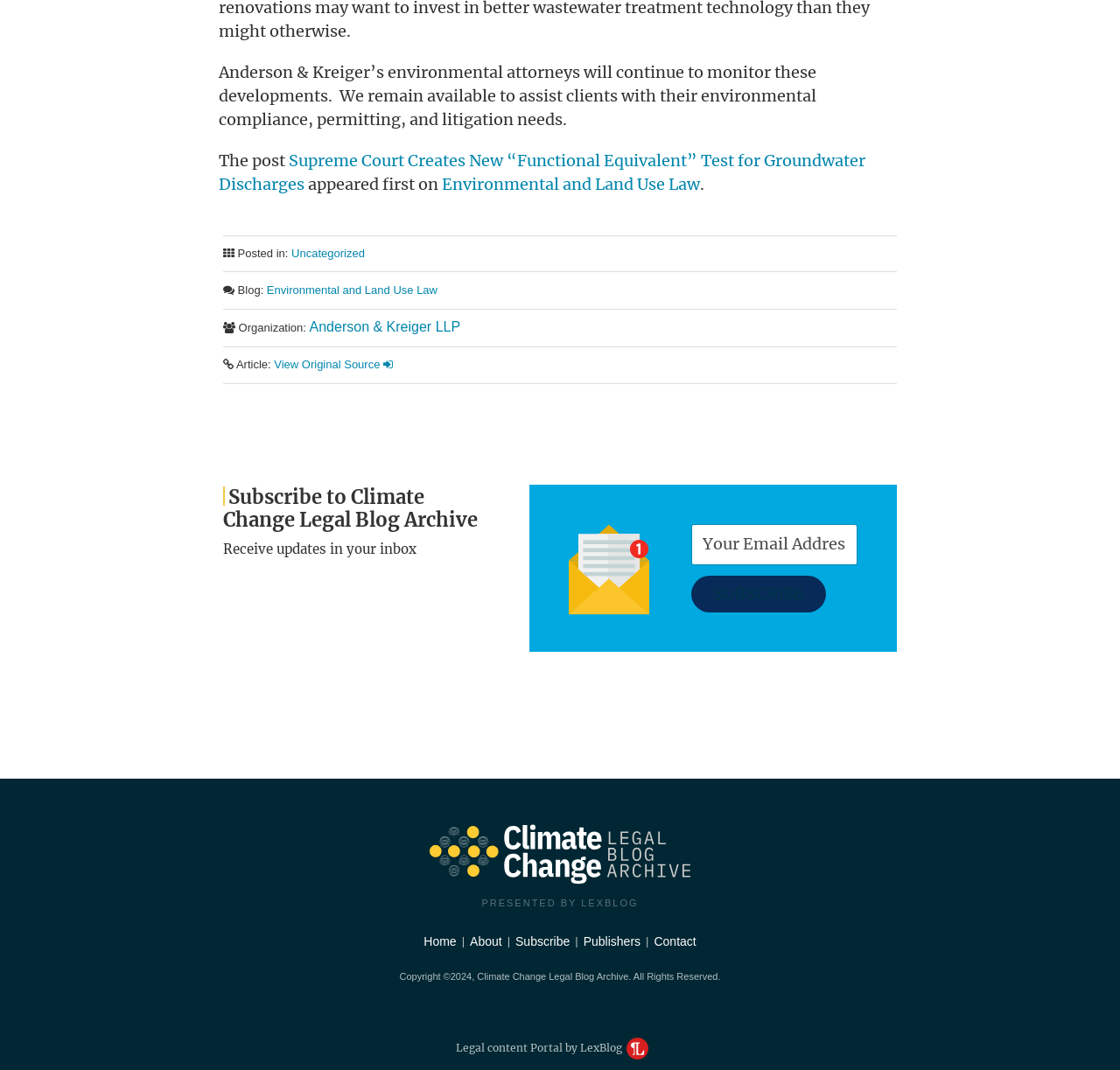Please determine the bounding box coordinates for the element with the description: "Support for Families of Veterans".

None